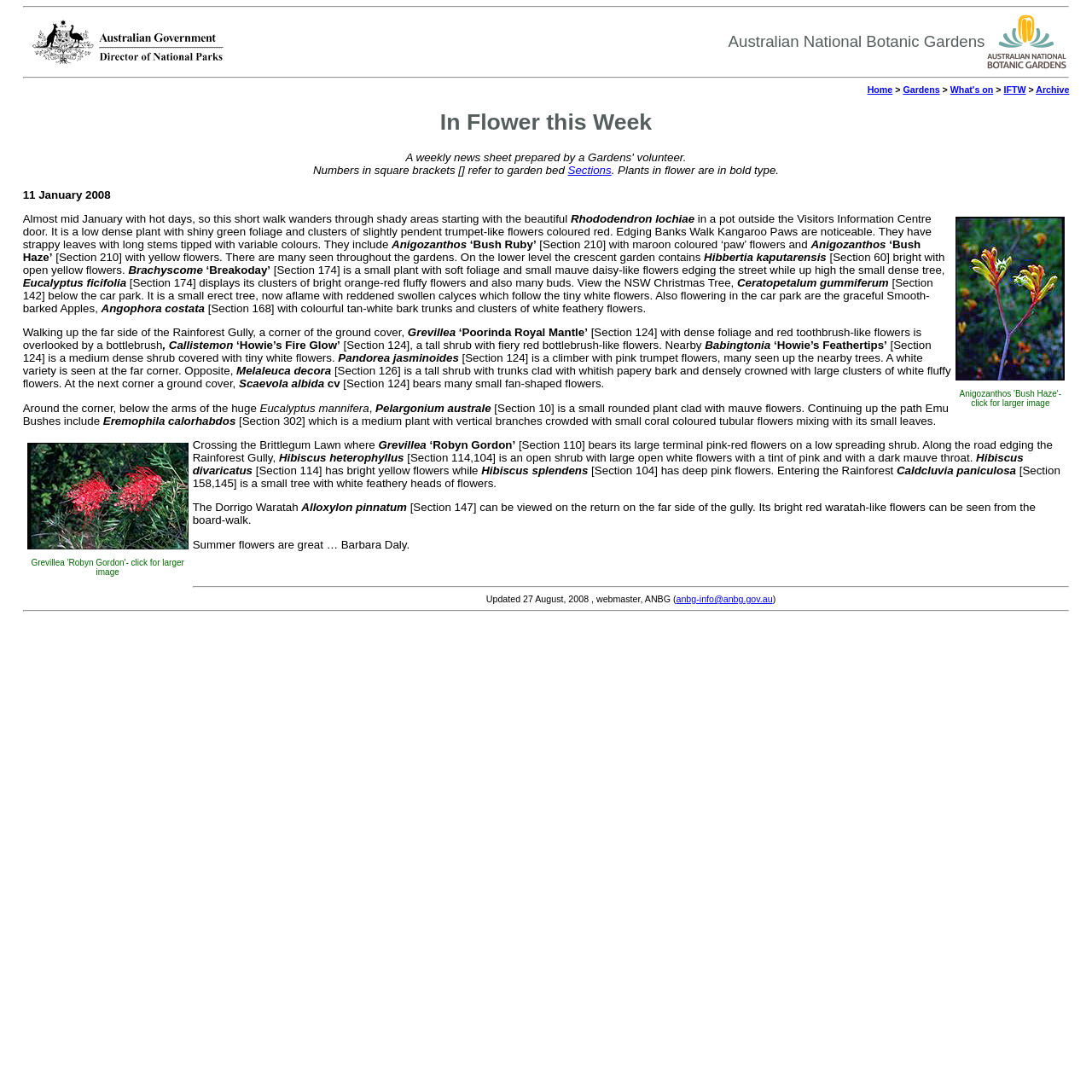What is the date mentioned in the webpage?
Using the picture, provide a one-word or short phrase answer.

11 January 2008